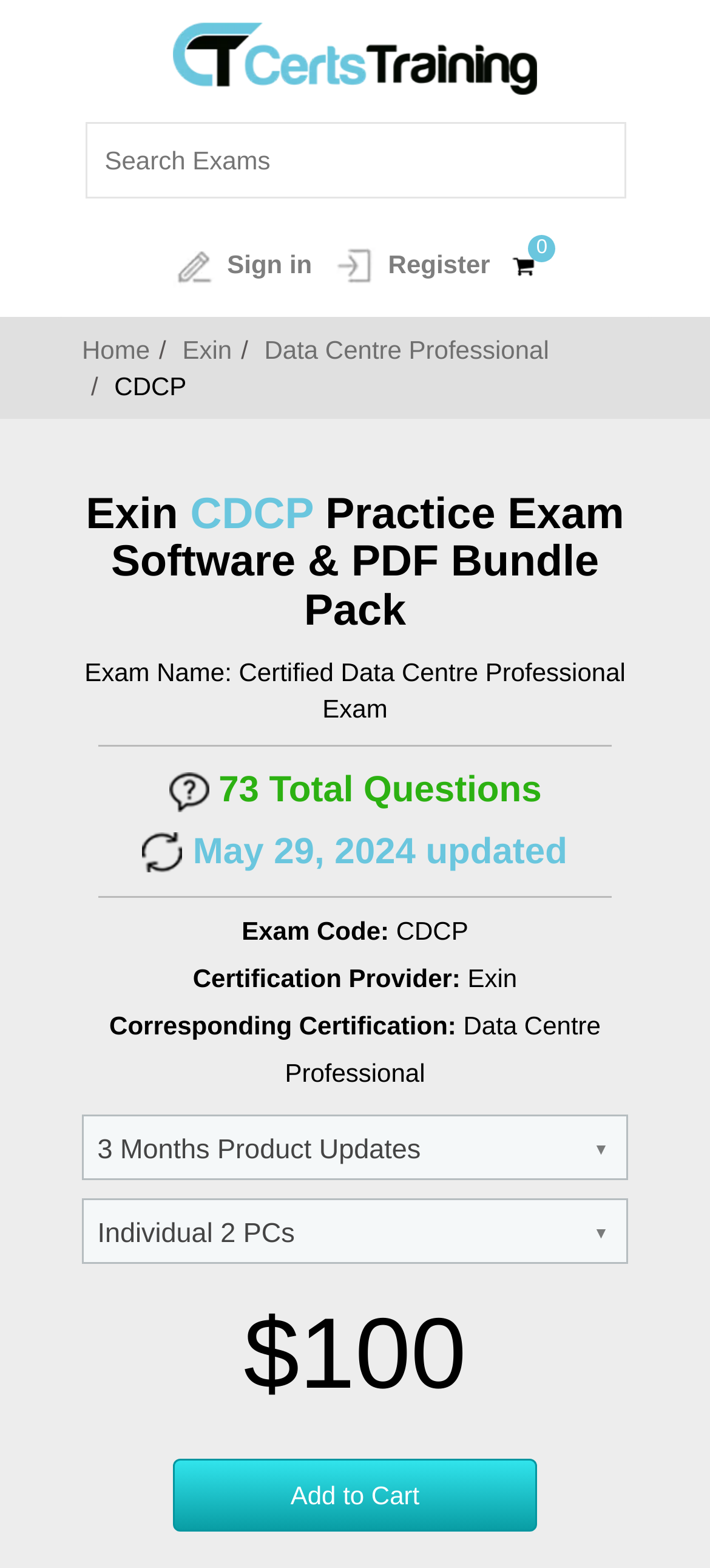Identify the bounding box for the element characterized by the following description: "alt="Wendeng Yacheng" title="Wendeng Yacheng"".

None